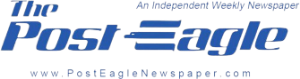Offer a meticulous description of the image.

The image features the logo of "The Post Eagle," an independent weekly newspaper. The logo is prominently displayed in a vibrant blue font, showcasing the publication's name in bold, stylized letters. Below the name, there is a tagline emphasizing its status as an independent news source. Additionally, the website URL, "www.PostEagleNewspaper.com," is presented at the bottom, inviting readers to explore more about the newspaper's offerings. This logo signifies the newspaper's commitment to providing local news and community updates.